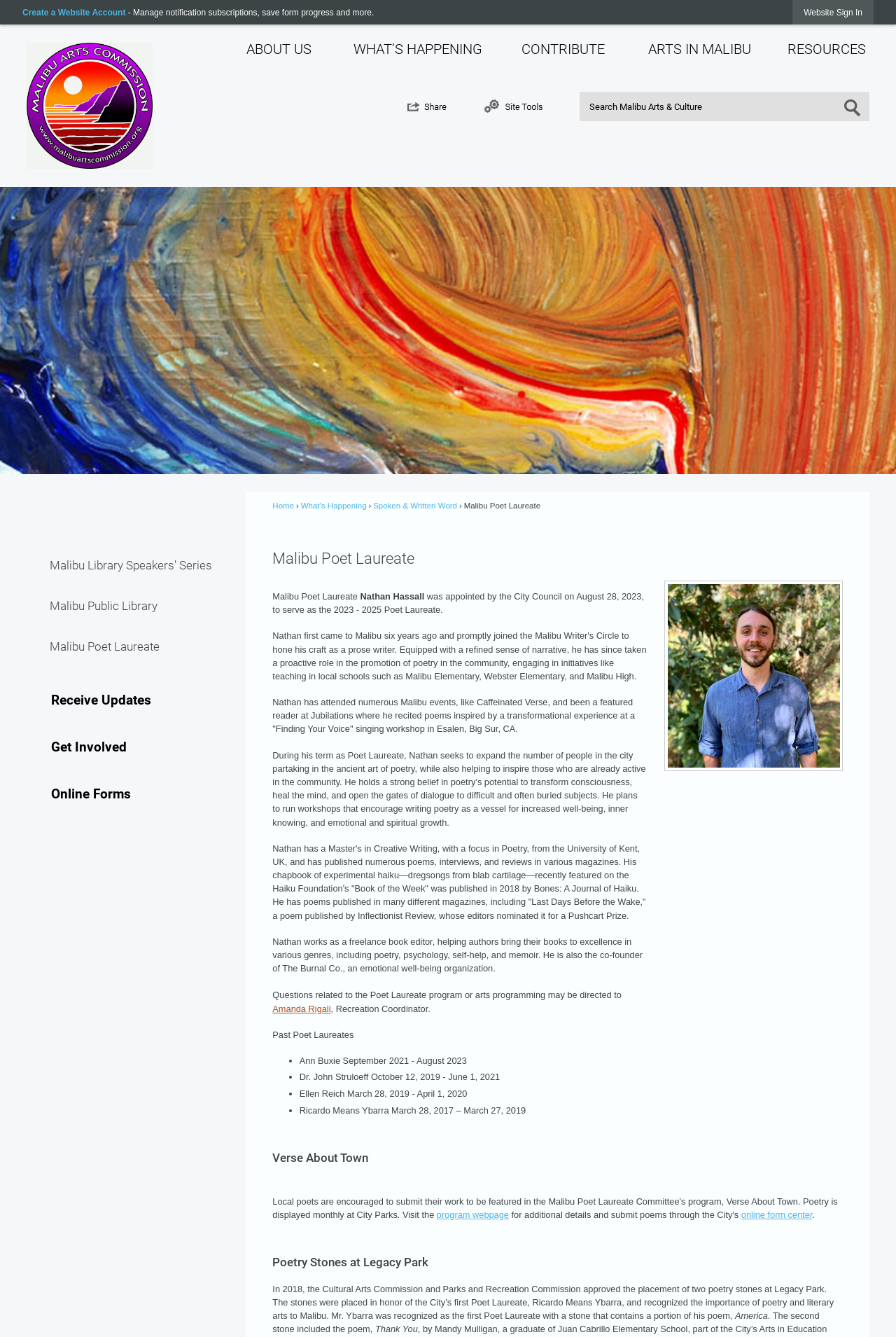Can you specify the bounding box coordinates of the area that needs to be clicked to fulfill the following instruction: "Go to 'What’s Happening'"?

[0.336, 0.375, 0.409, 0.381]